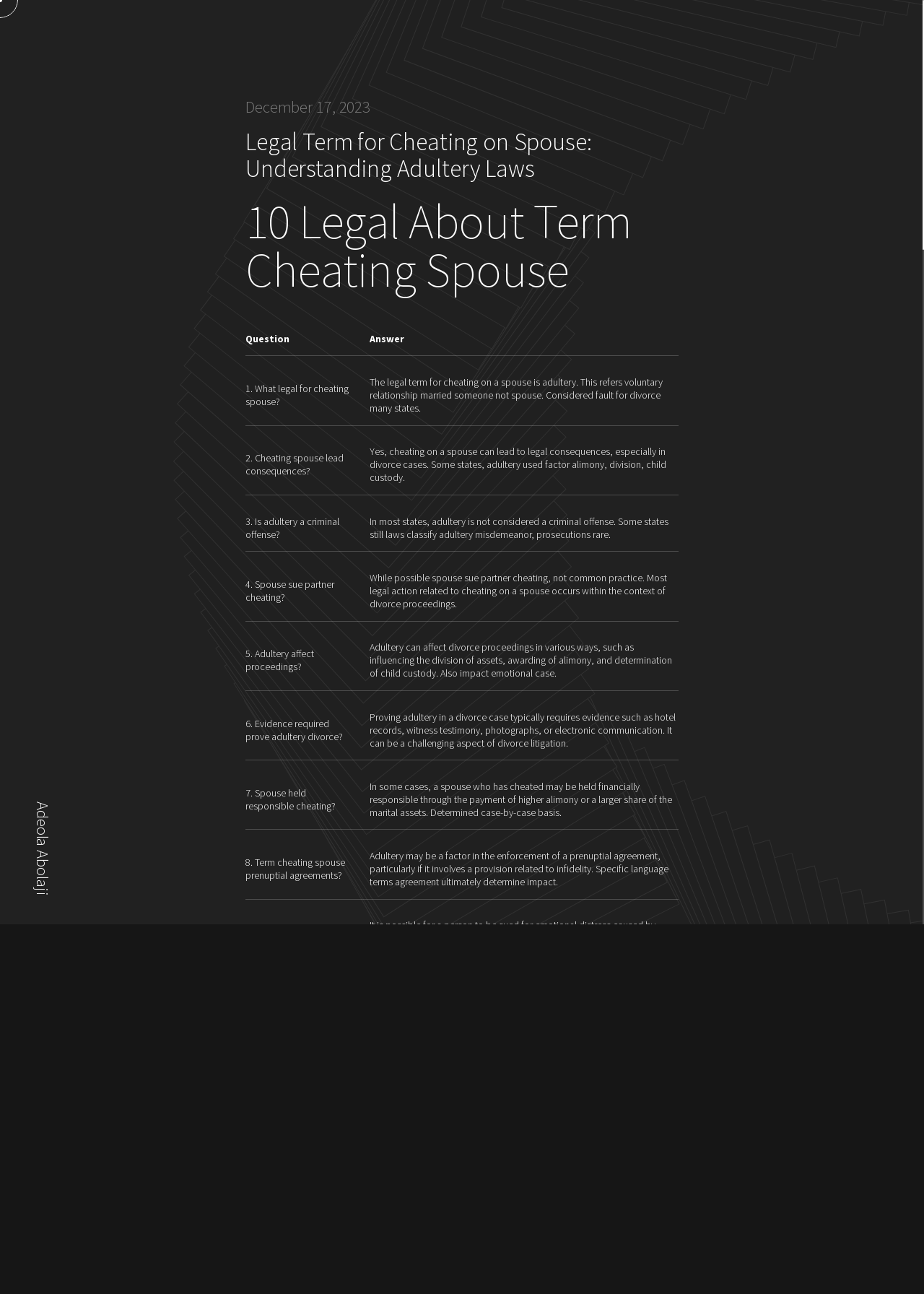Identify the webpage's primary heading and generate its text.

10 Legal About Term Cheating Spouse